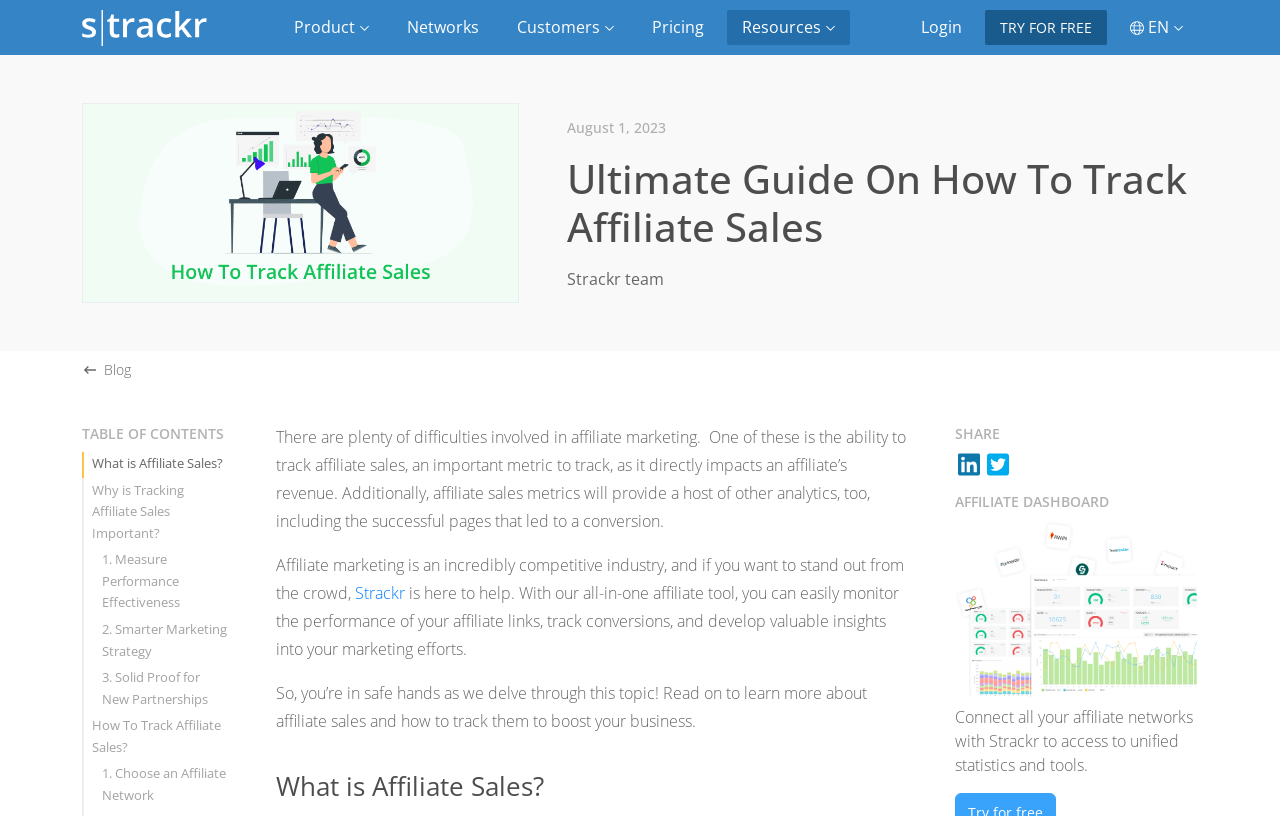What is the section title of the 'What is Affiliate Sales?' link?
Refer to the image and provide a thorough answer to the question.

The link 'What is Affiliate Sales?' is a section title on the webpage, and it is likely a subheading that explains the concept of affiliate sales in the context of affiliate marketing.